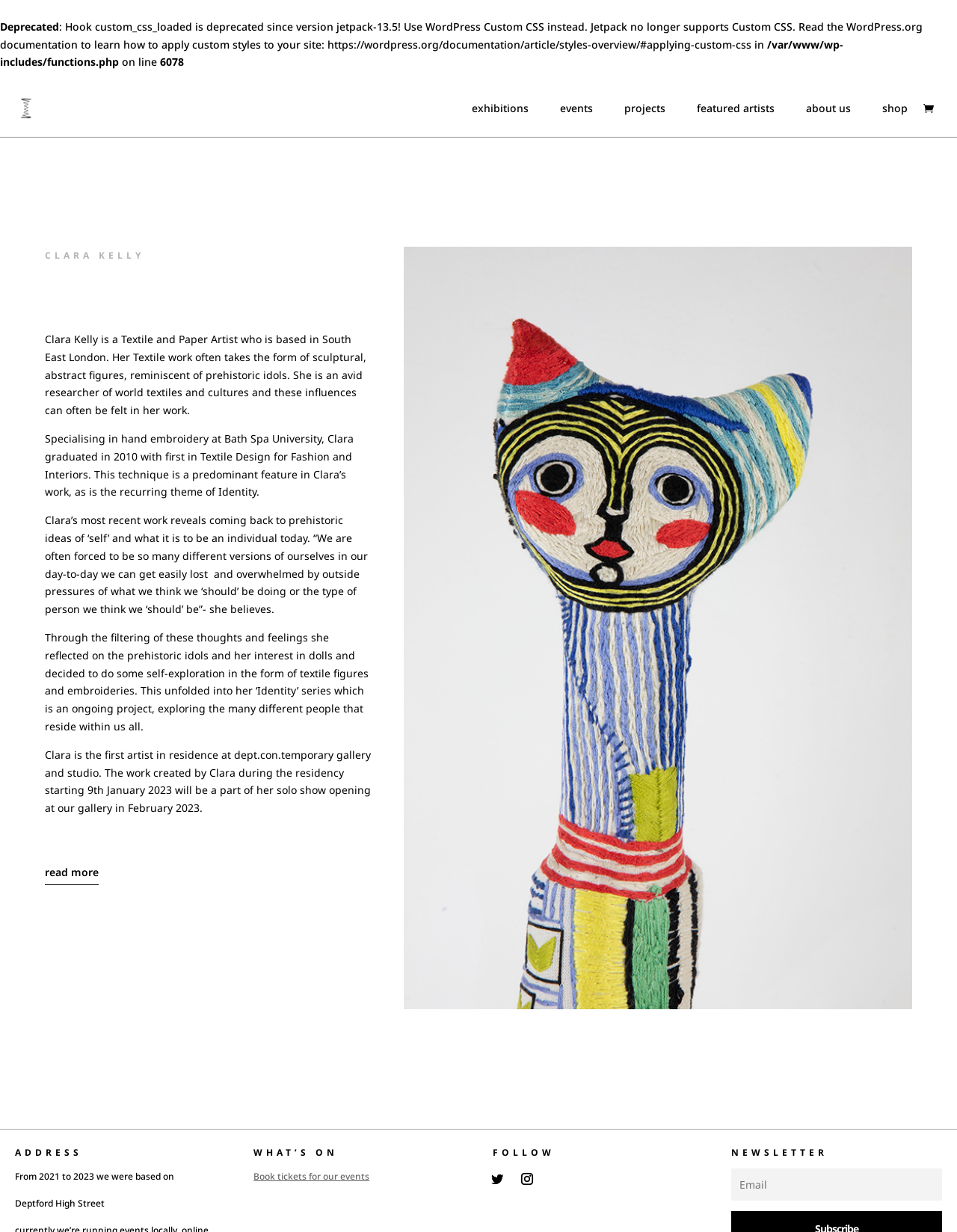Identify the bounding box coordinates of the element that should be clicked to fulfill this task: "View the 'Identity' series". The coordinates should be provided as four float numbers between 0 and 1, i.e., [left, top, right, bottom].

[0.422, 0.81, 0.953, 0.821]